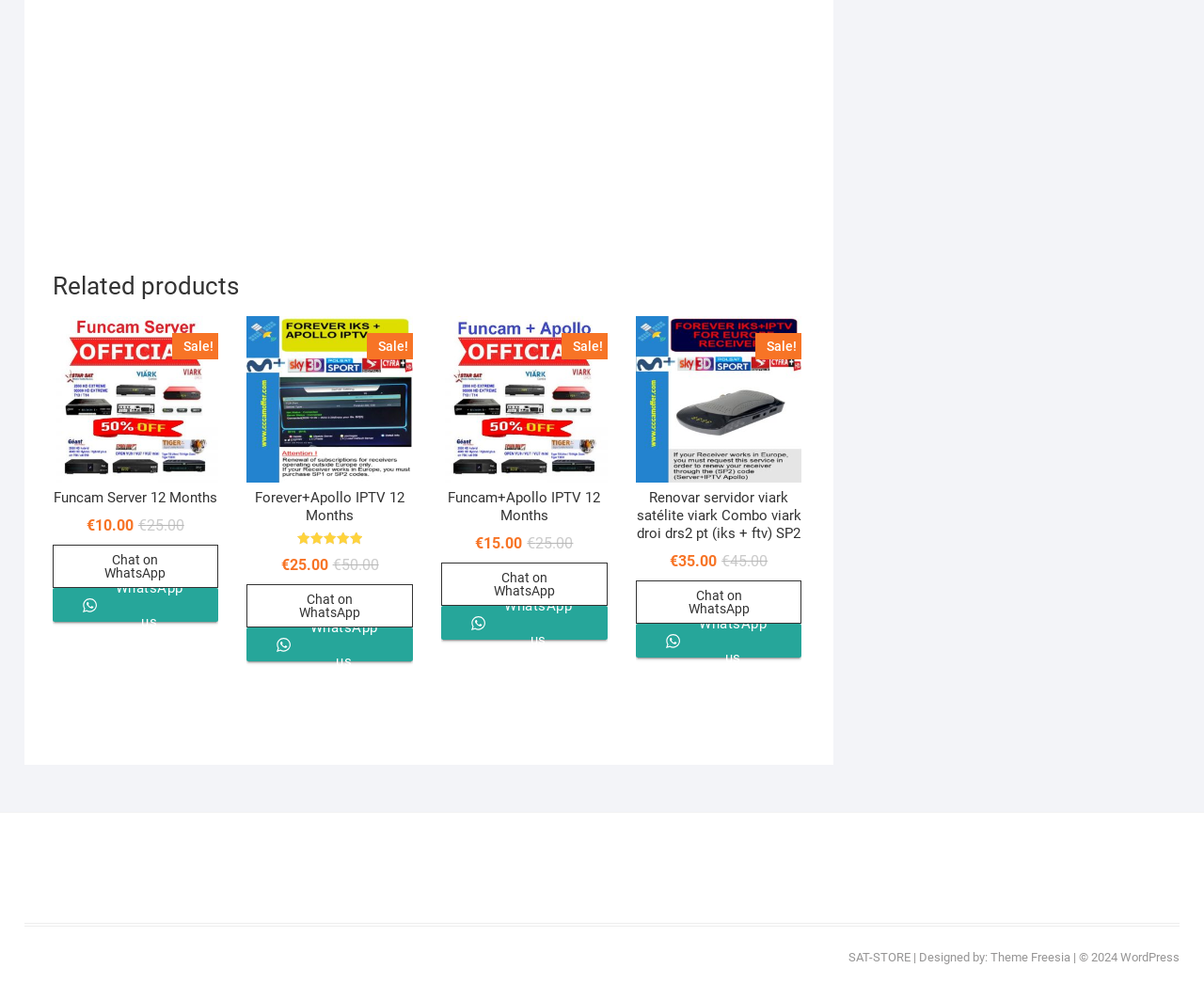Determine the bounding box coordinates of the clickable area required to perform the following instruction: "Check 'Renovar servidor viark satélite viark Combo viark droi drs2 pt (iks + ftv) SP2' offer". The coordinates should be represented as four float numbers between 0 and 1: [left, top, right, bottom].

[0.528, 0.321, 0.666, 0.585]